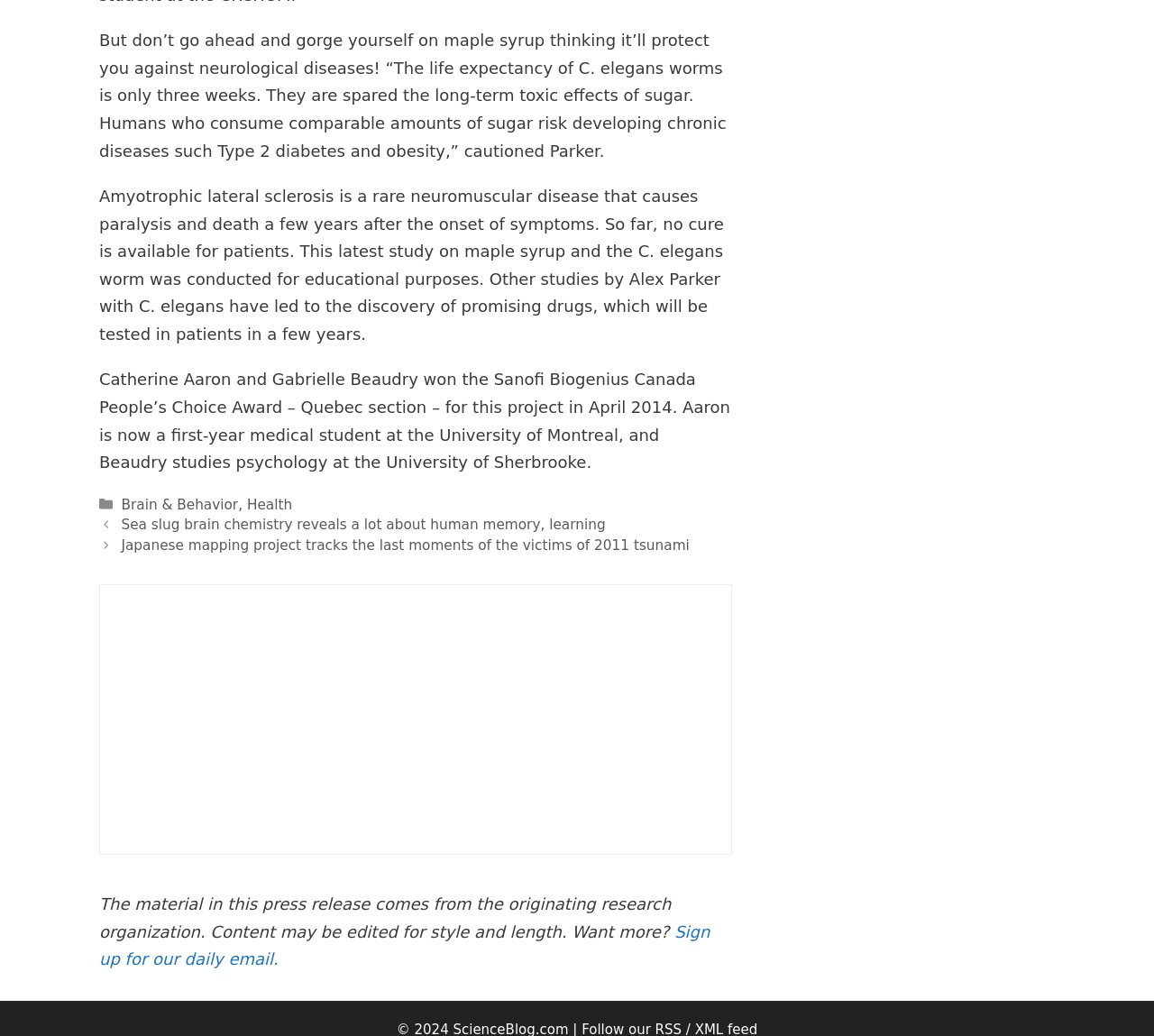Extract the bounding box coordinates for the described element: "Health". The coordinates should be represented as four float numbers between 0 and 1: [left, top, right, bottom].

[0.214, 0.479, 0.253, 0.495]